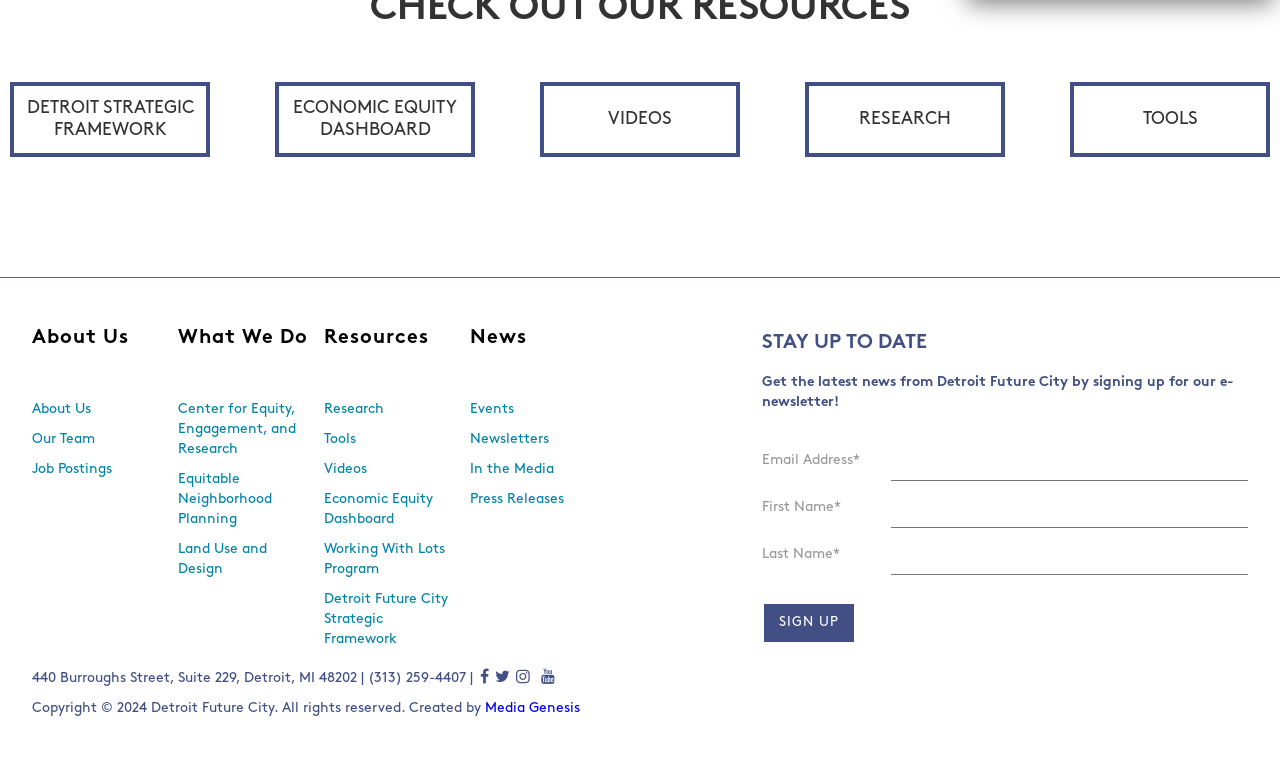From the element description: "Job Postings", extract the bounding box coordinates of the UI element. The coordinates should be expressed as four float numbers between 0 and 1, in the order [left, top, right, bottom].

[0.025, 0.593, 0.088, 0.625]